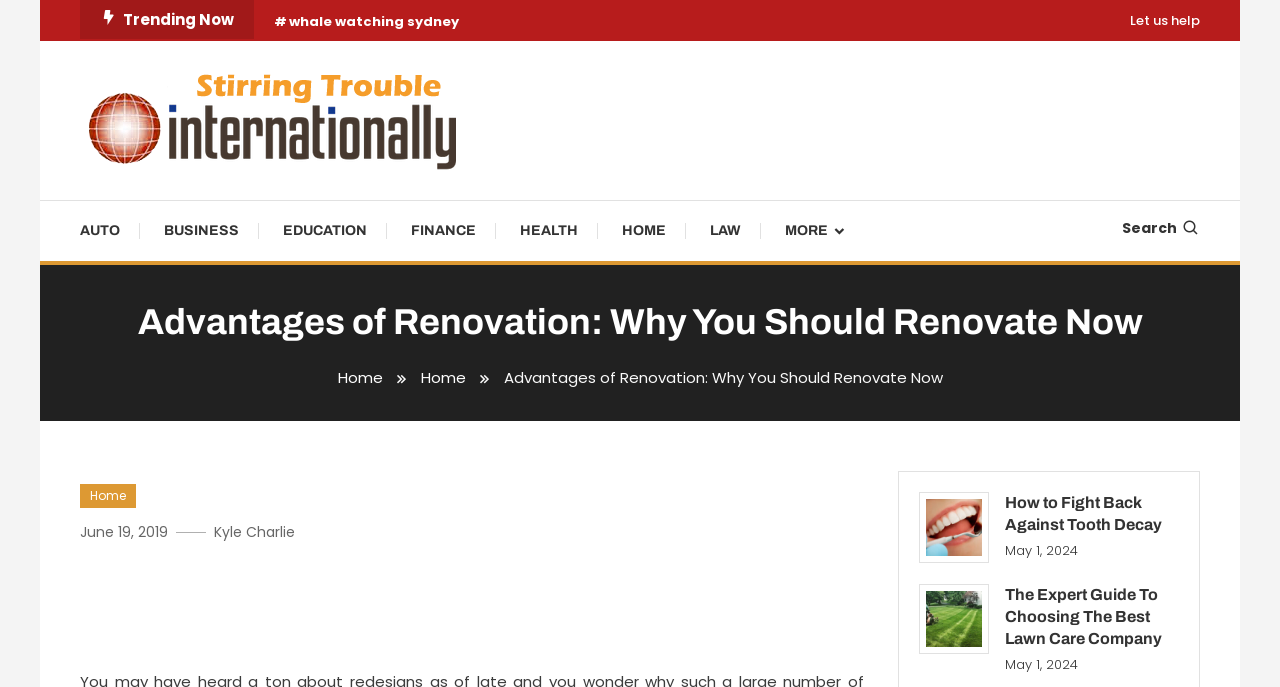Determine the bounding box for the UI element described here: "Kyle Charlie".

[0.167, 0.76, 0.23, 0.79]